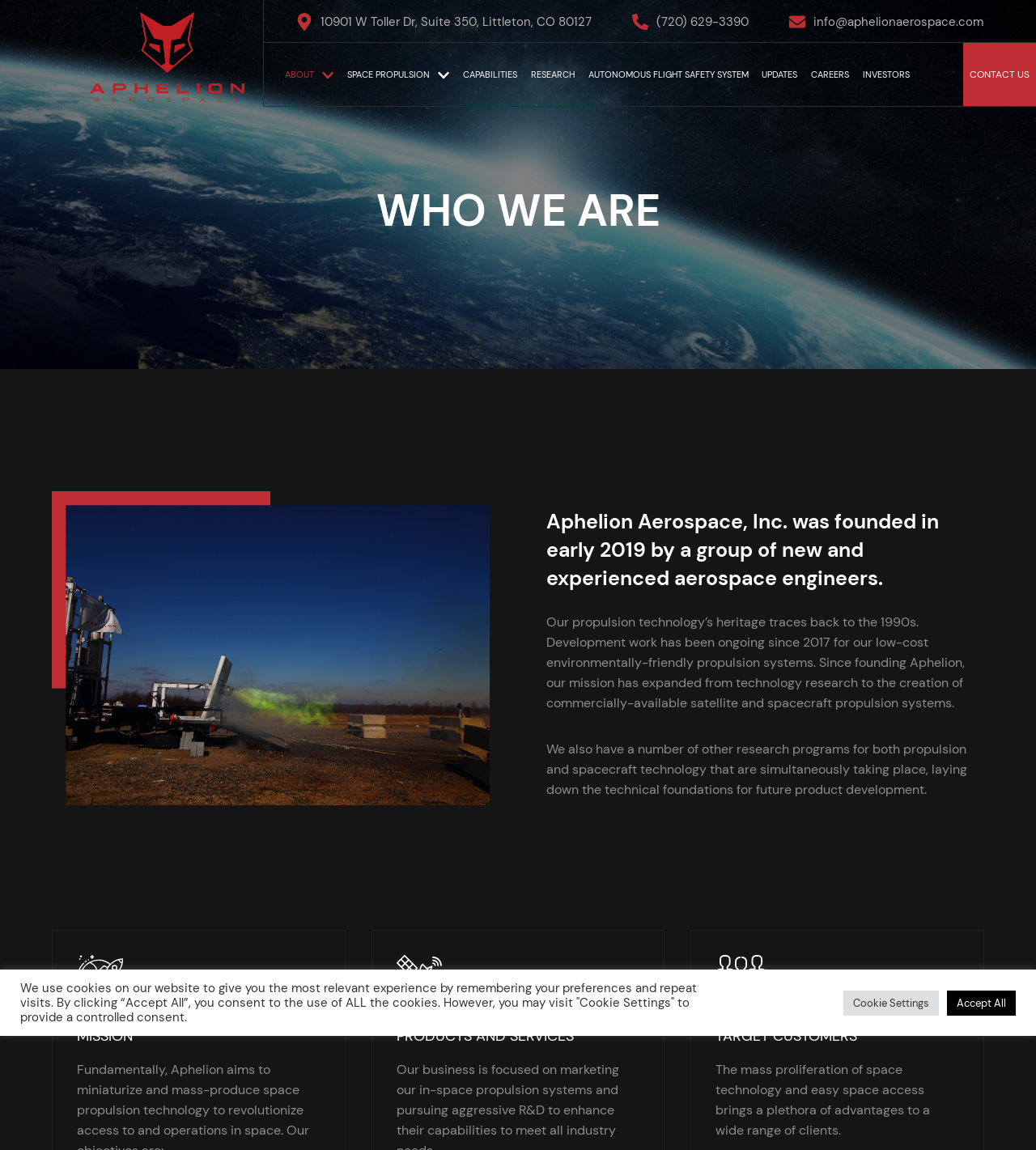Find the bounding box coordinates for the HTML element described in this sentence: "Cookie Settings". Provide the coordinates as four float numbers between 0 and 1, in the format [left, top, right, bottom].

[0.814, 0.861, 0.906, 0.883]